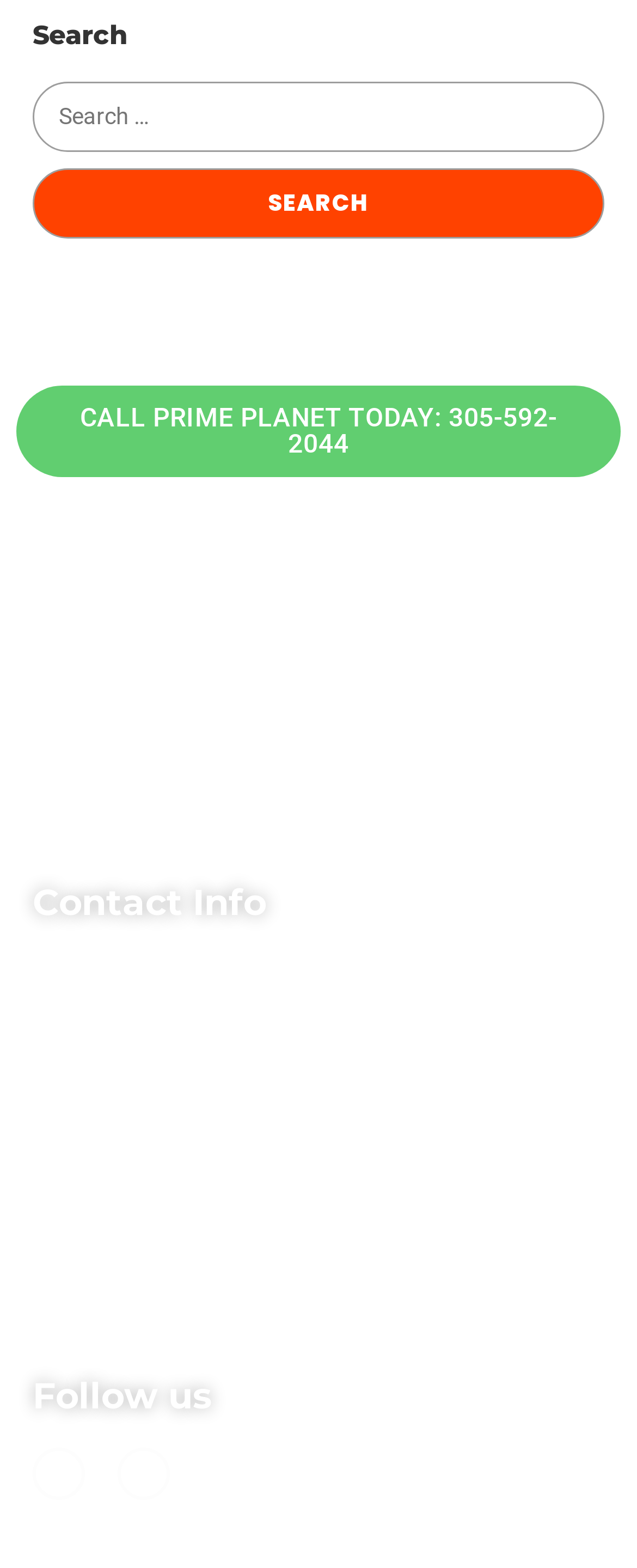Locate the bounding box of the UI element described by: "305 592 2044" in the given webpage screenshot.

[0.051, 0.859, 0.326, 0.879]